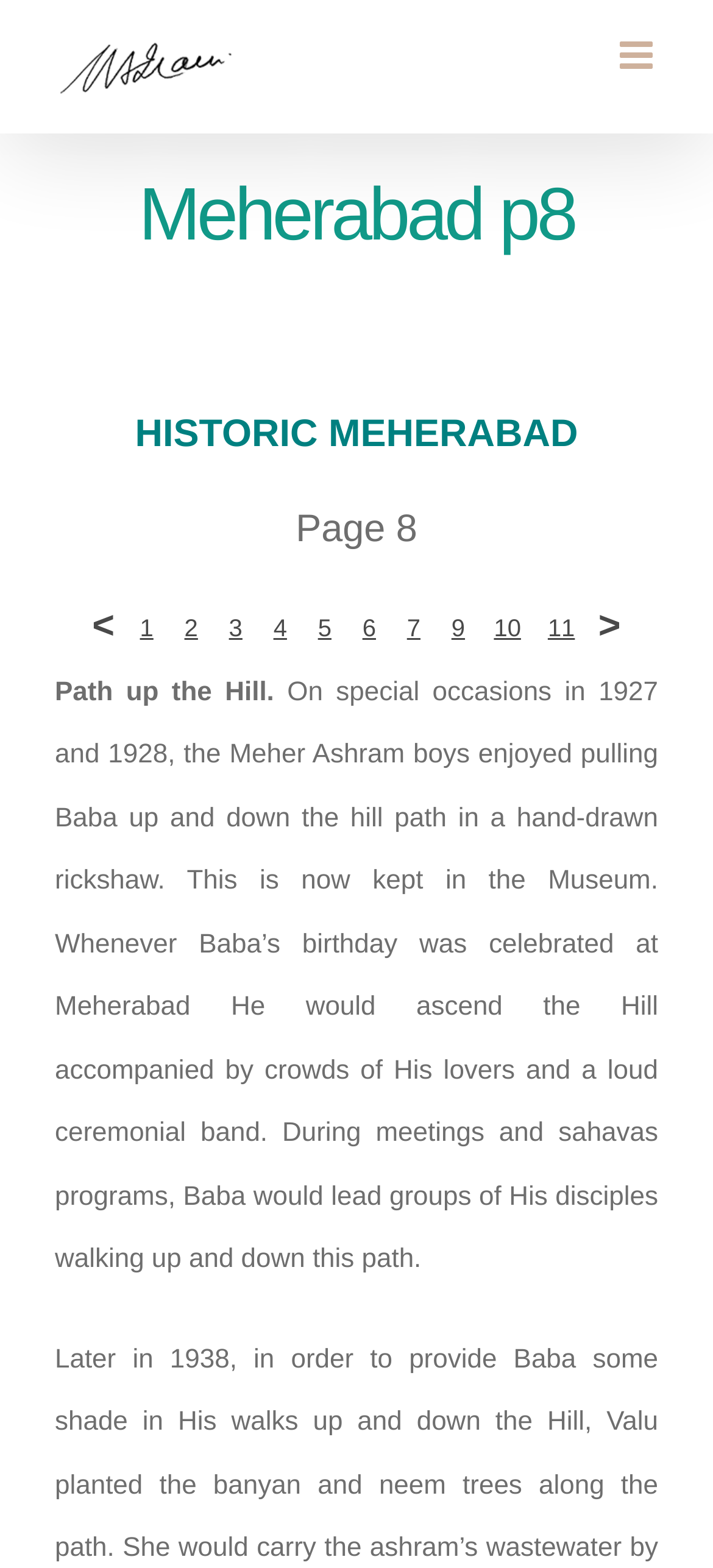Please identify the bounding box coordinates of the element that needs to be clicked to execute the following command: "Click on the Tools link". Provide the bounding box using four float numbers between 0 and 1, formatted as [left, top, right, bottom].

None